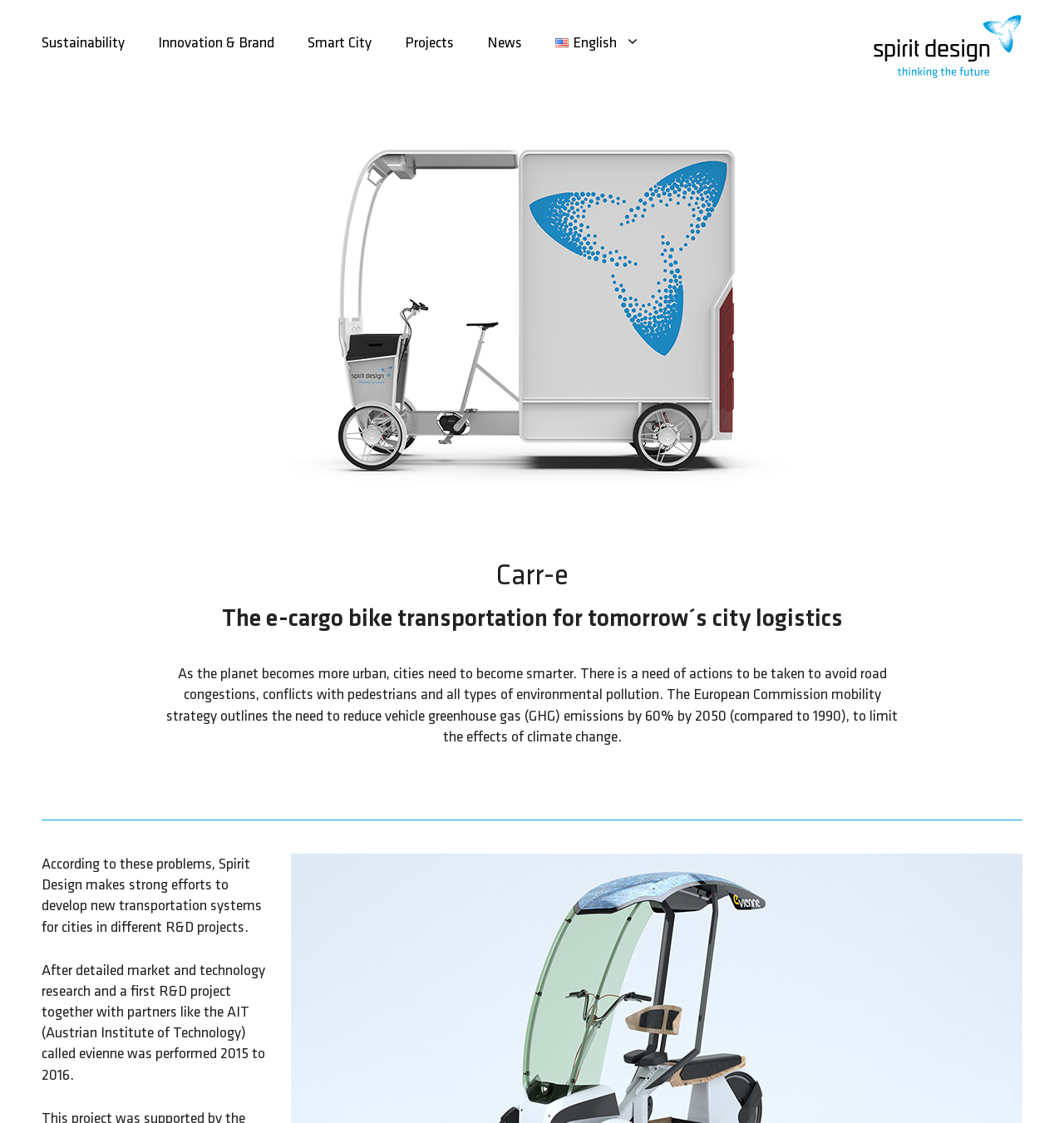Using the provided element description: "News", determine the bounding box coordinates of the corresponding UI element in the screenshot.

[0.442, 0.016, 0.506, 0.06]